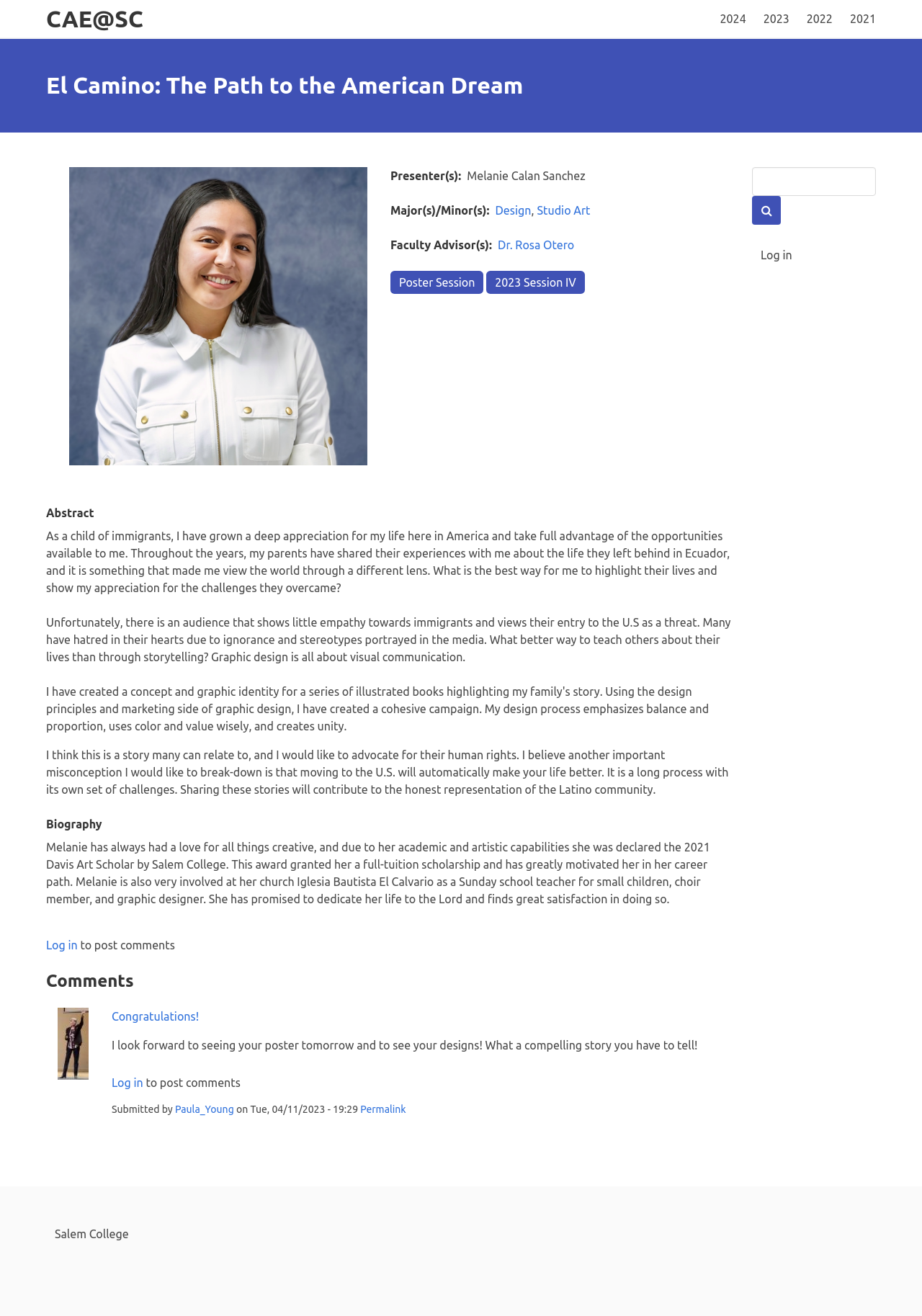Please answer the following question using a single word or phrase: 
What is the presenter's name?

Melanie Calan Sanchez